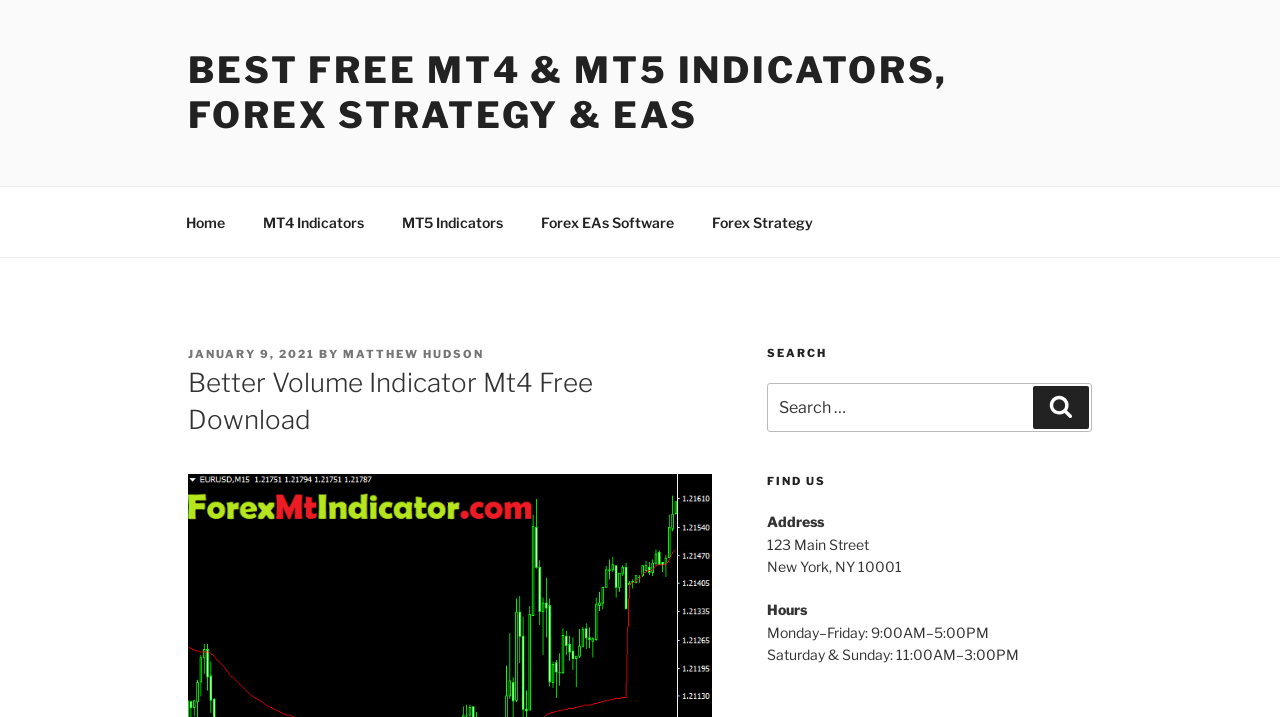Create a detailed description of the webpage's content and layout.

The webpage is about a free MT4 indicator, specifically the Better Volume Indicator, which can send popup alerts. At the top, there is a main navigation menu with five links: Home, MT4 Indicators, MT5 Indicators, Forex EAs Software, and Forex Strategy. Below the navigation menu, there is a header section with a posted date, January 9, 2021, and the author's name, Matthew Hudson.

The main content of the webpage is a heading that reads "Better Volume Indicator Mt4 Free Download". Below this heading, there is a search section with a search box and a search button. To the right of the search section, there is a "FIND US" section with the address, hours of operation, and other contact information.

There are no images on the page. The overall structure of the webpage is divided into clear sections, with the main navigation menu at the top, followed by the header section, the main content, the search section, and the "FIND US" section at the bottom right.